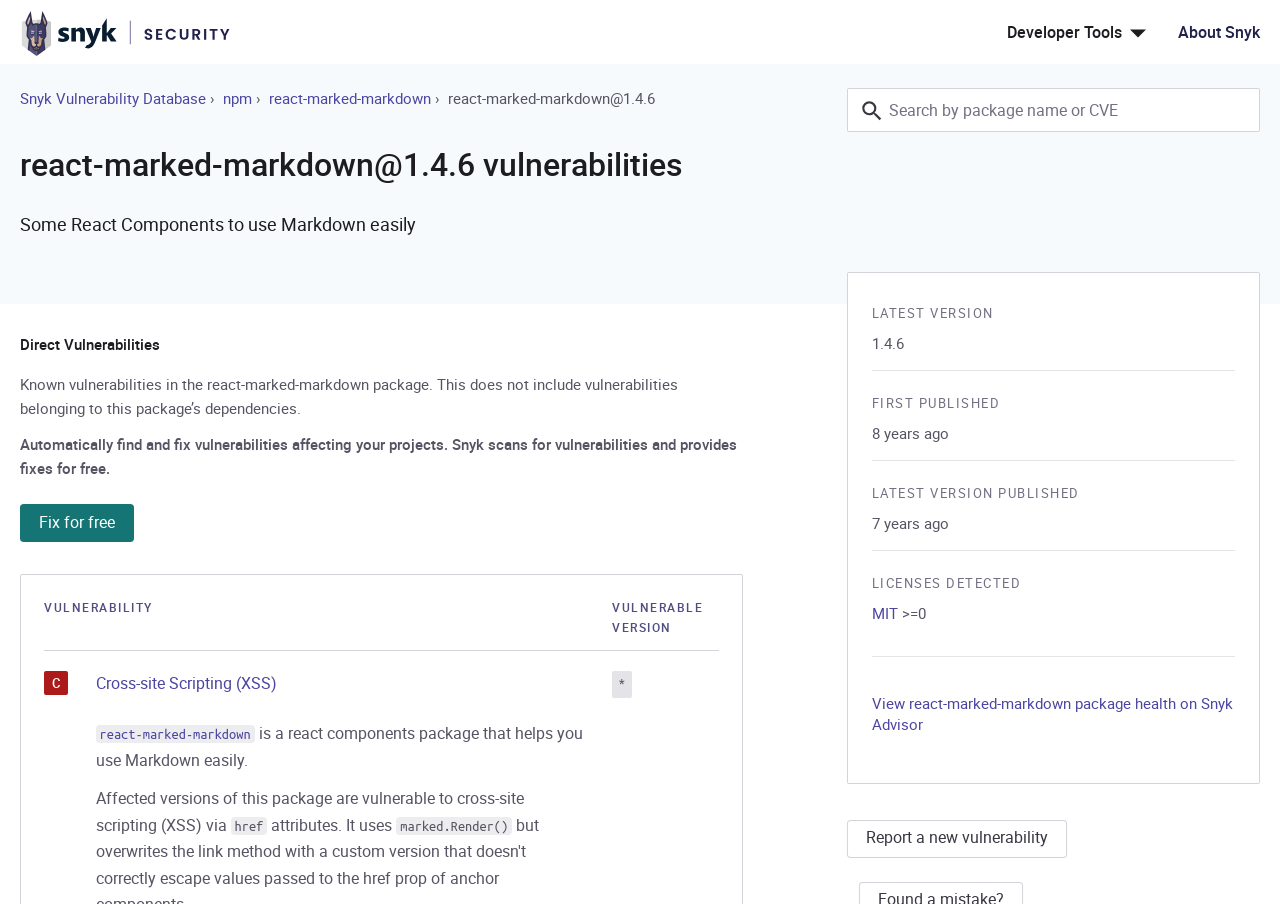Show the bounding box coordinates of the element that should be clicked to complete the task: "Report a new vulnerability".

[0.661, 0.907, 0.833, 0.949]